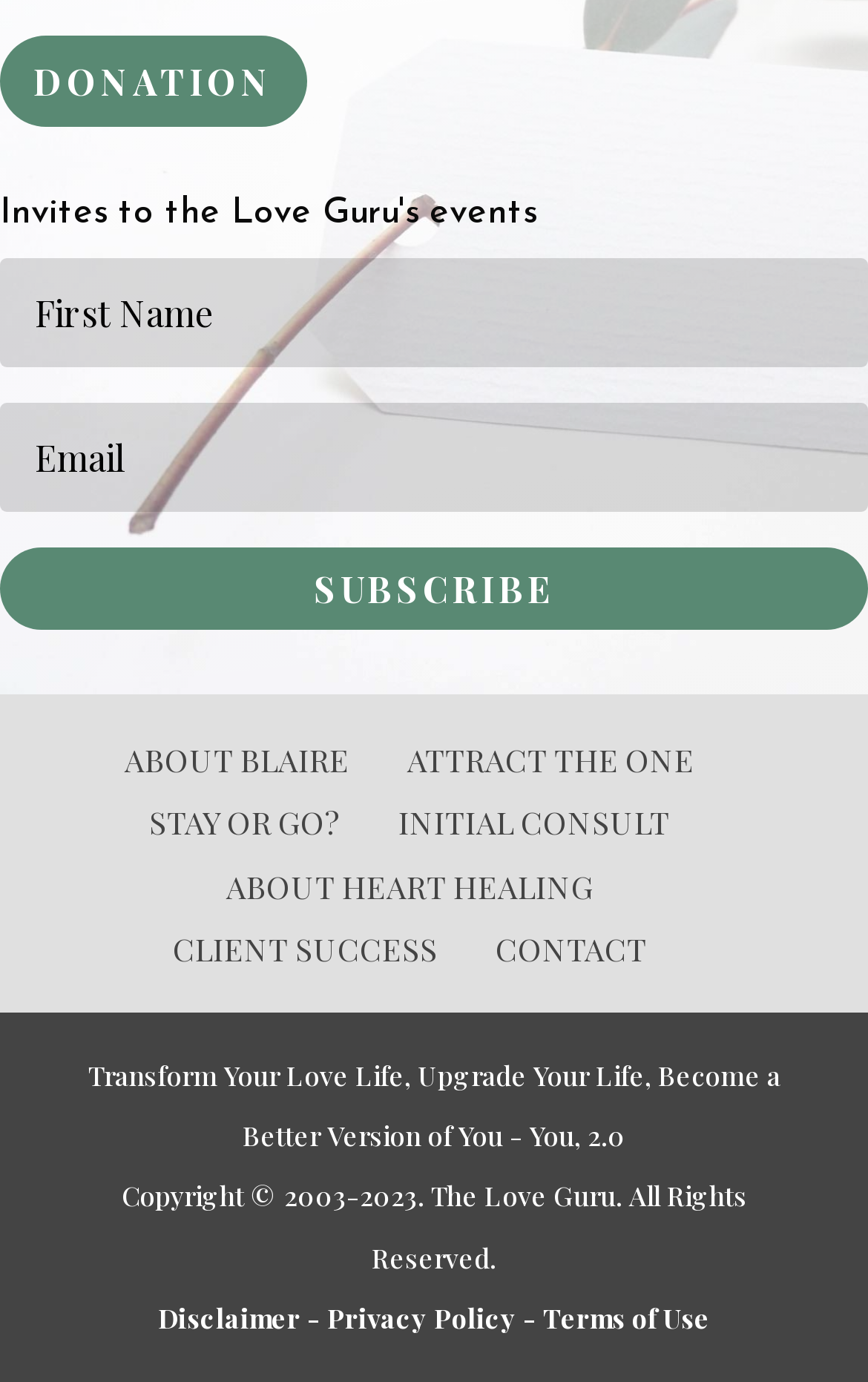Locate the bounding box coordinates of the element that should be clicked to fulfill the instruction: "Visit the 'ABOUT BLAIRE' page".

[0.144, 0.535, 0.403, 0.566]